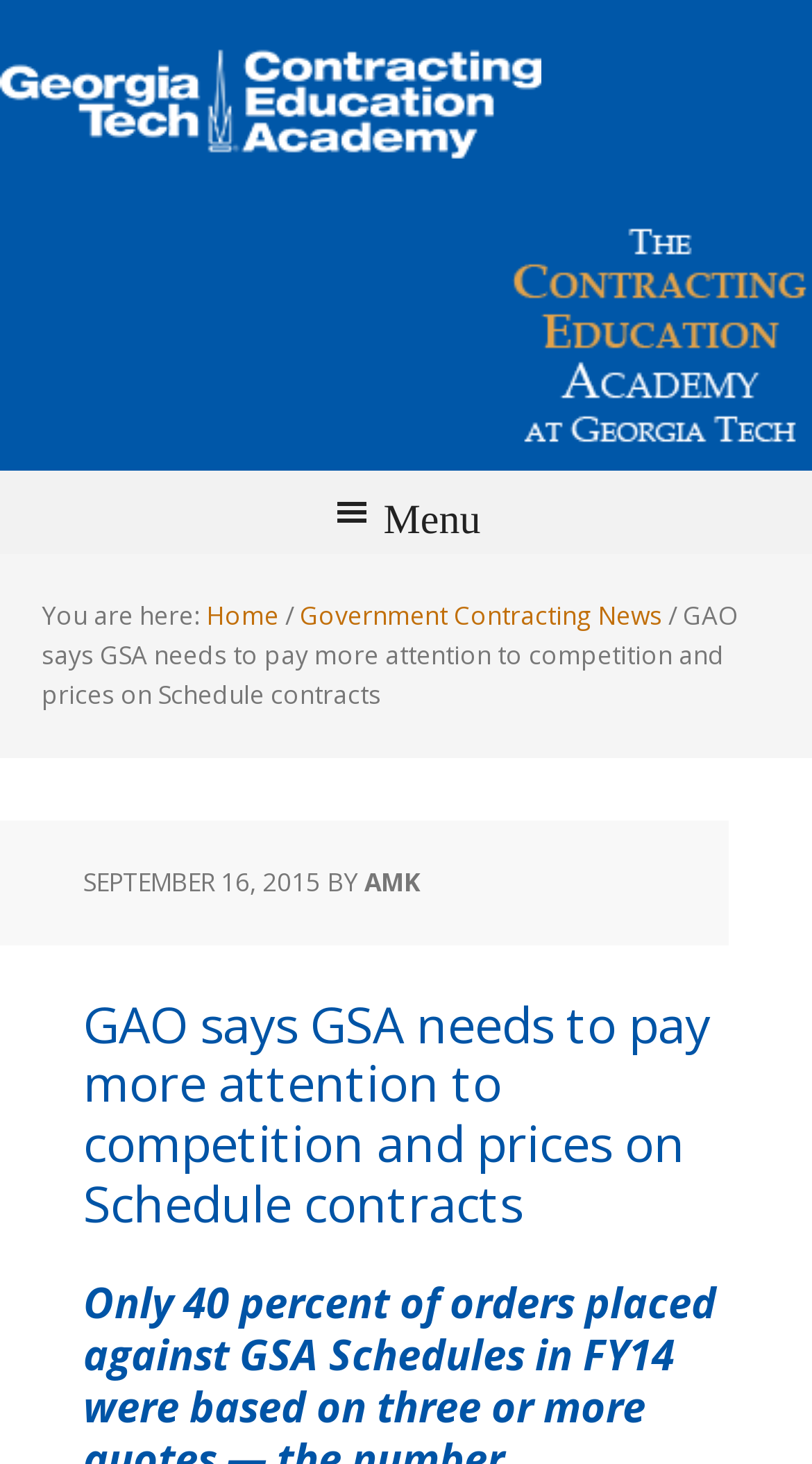What is the current page about?
From the image, provide a succinct answer in one word or a short phrase.

GAO says GSA needs to pay more attention to competition and prices on Schedule contracts